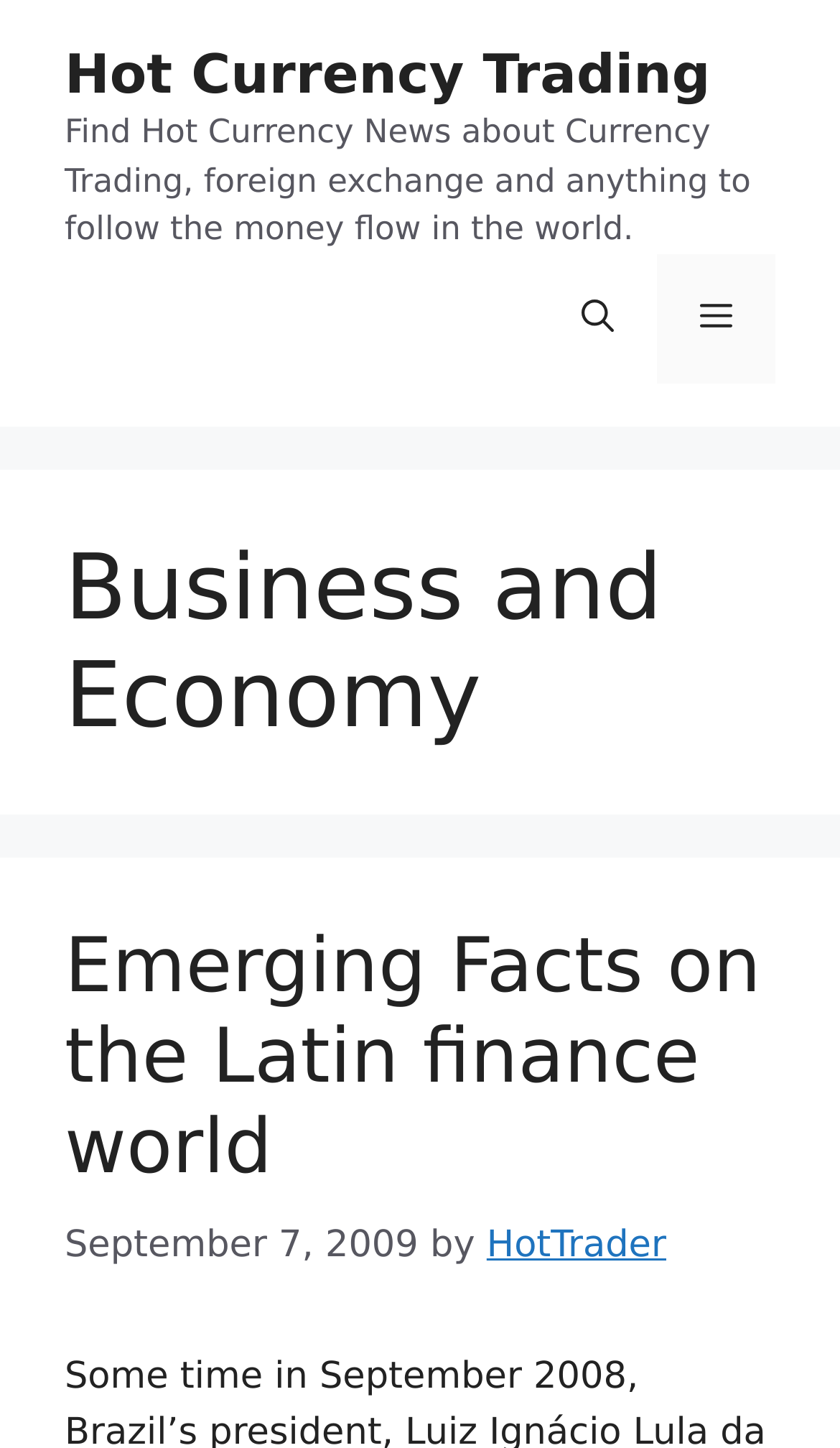What is the category of the current article?
Examine the screenshot and reply with a single word or phrase.

Business and Economy